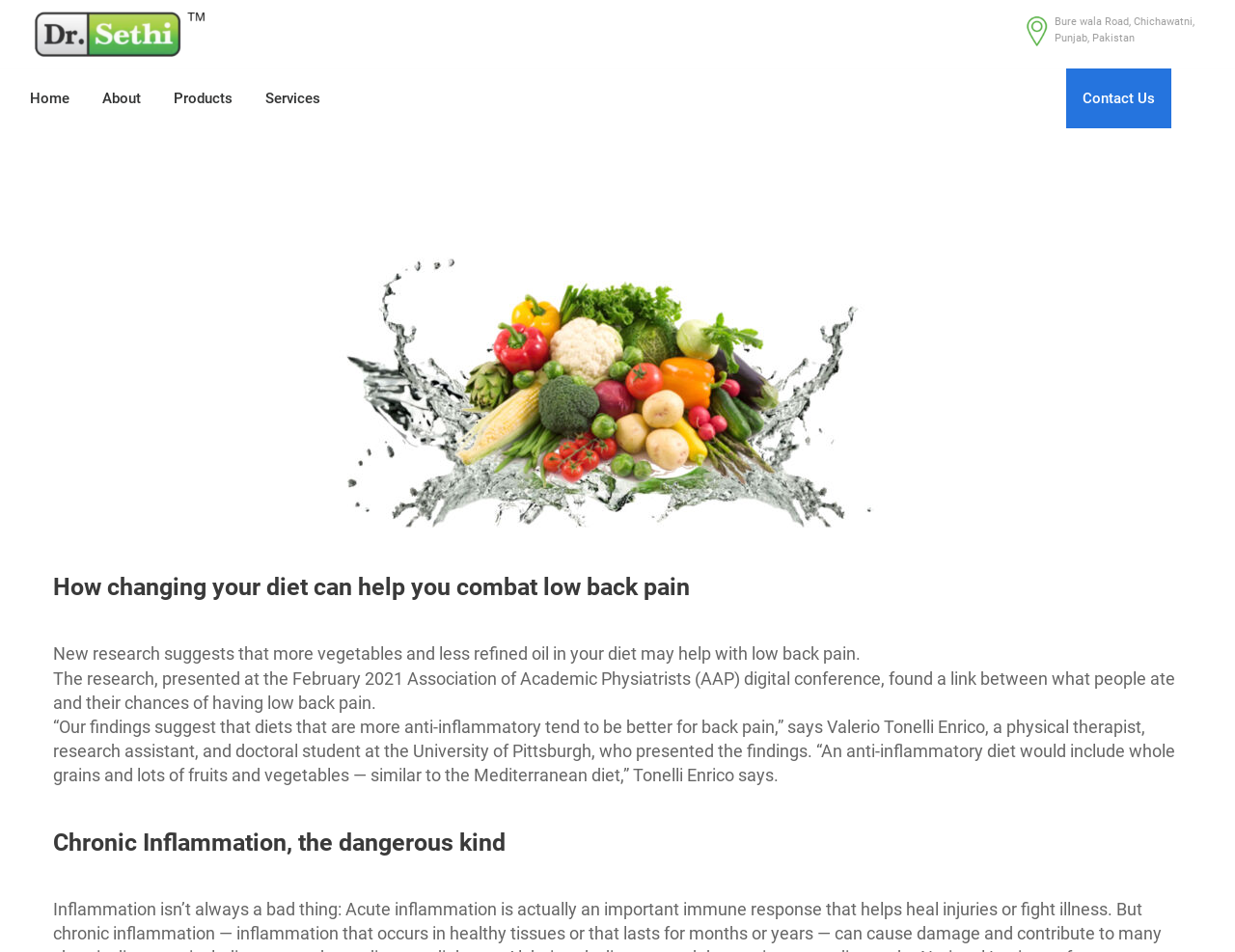Find the bounding box of the UI element described as: "Contact Us". The bounding box coordinates should be given as four float values between 0 and 1, i.e., [left, top, right, bottom].

[0.865, 0.094, 0.947, 0.112]